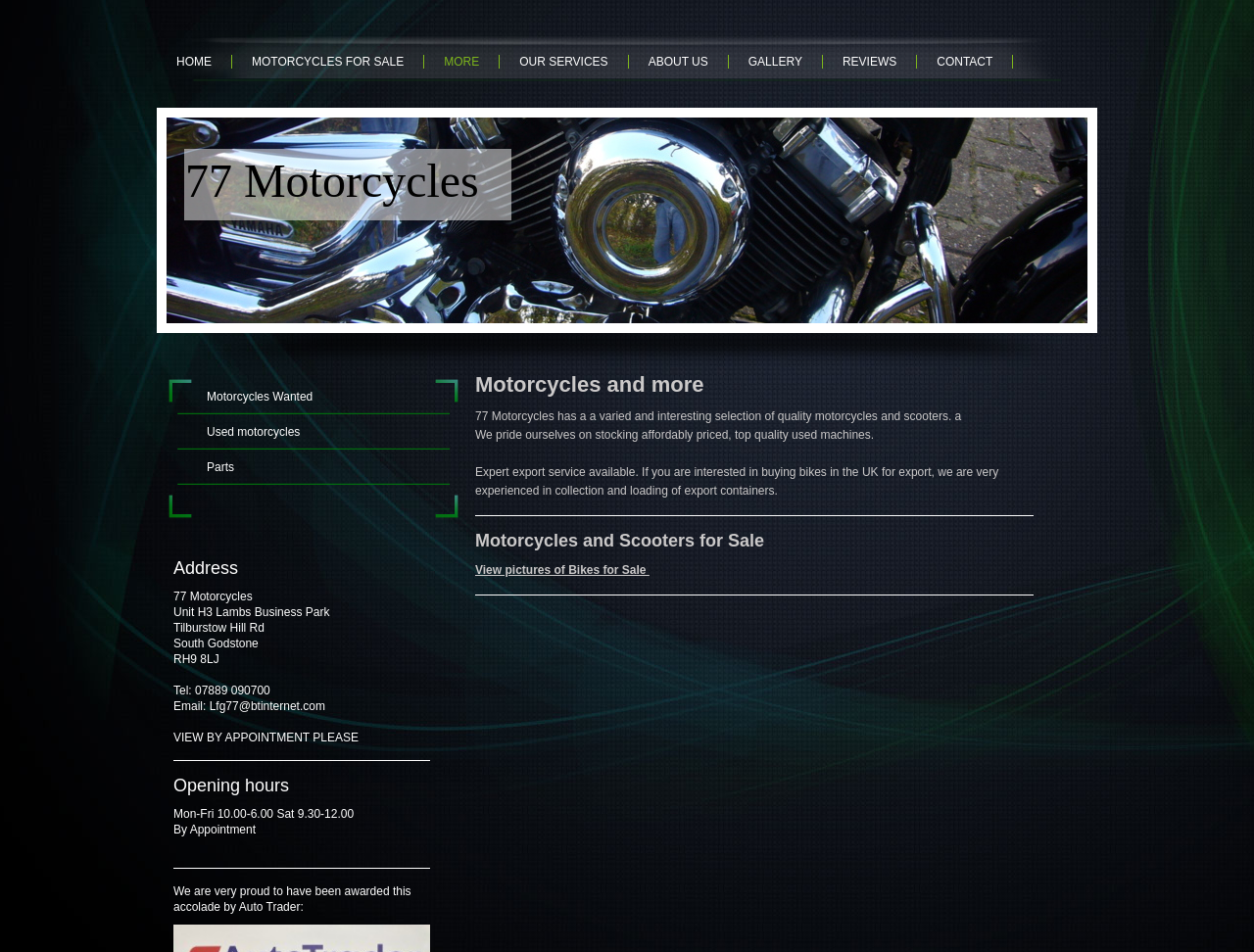Answer in one word or a short phrase: 
What is the phone number of the dealership?

07889 090700